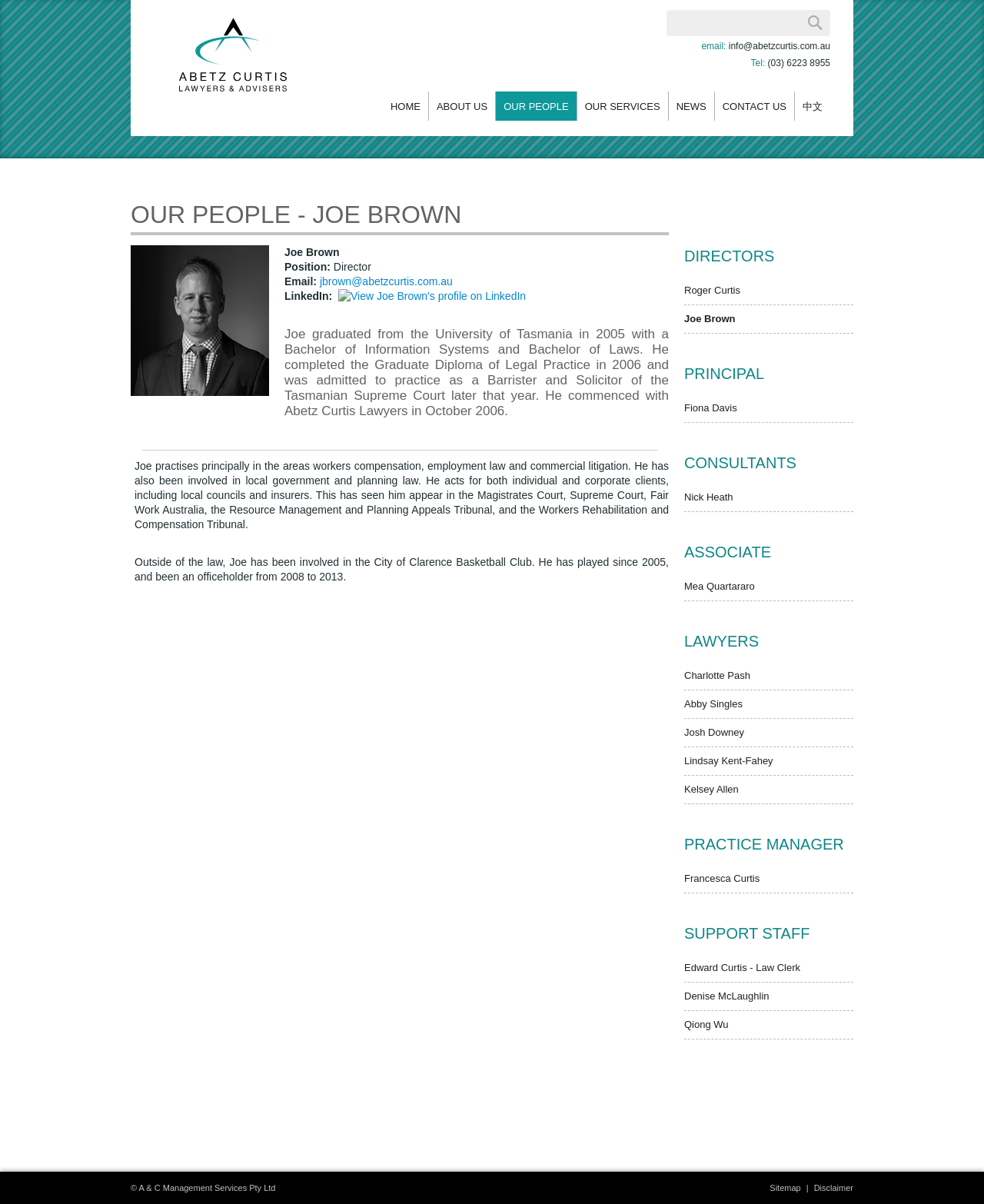Can you look at the image and give a comprehensive answer to the question:
What is the phone number of Abetz Curtis?

The phone number of Abetz Curtis can be found in the static text element '(03) 6223 8955' with bounding box coordinates [0.778, 0.048, 0.844, 0.057]. This is likely the phone number of the law firm as it is listed under the 'Tel:' label.